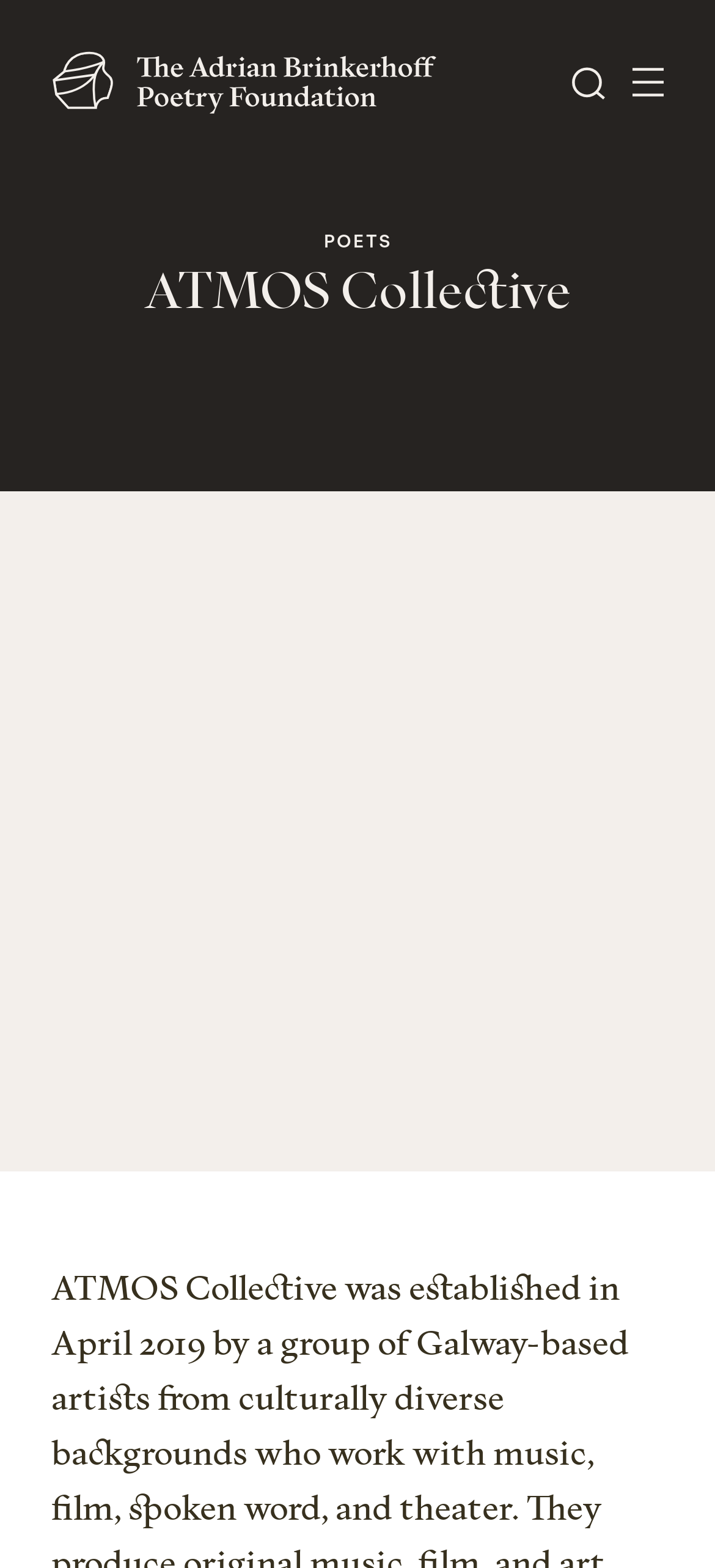Please give a succinct answer to the question in one word or phrase:
How many images are there at the top of the webpage?

2